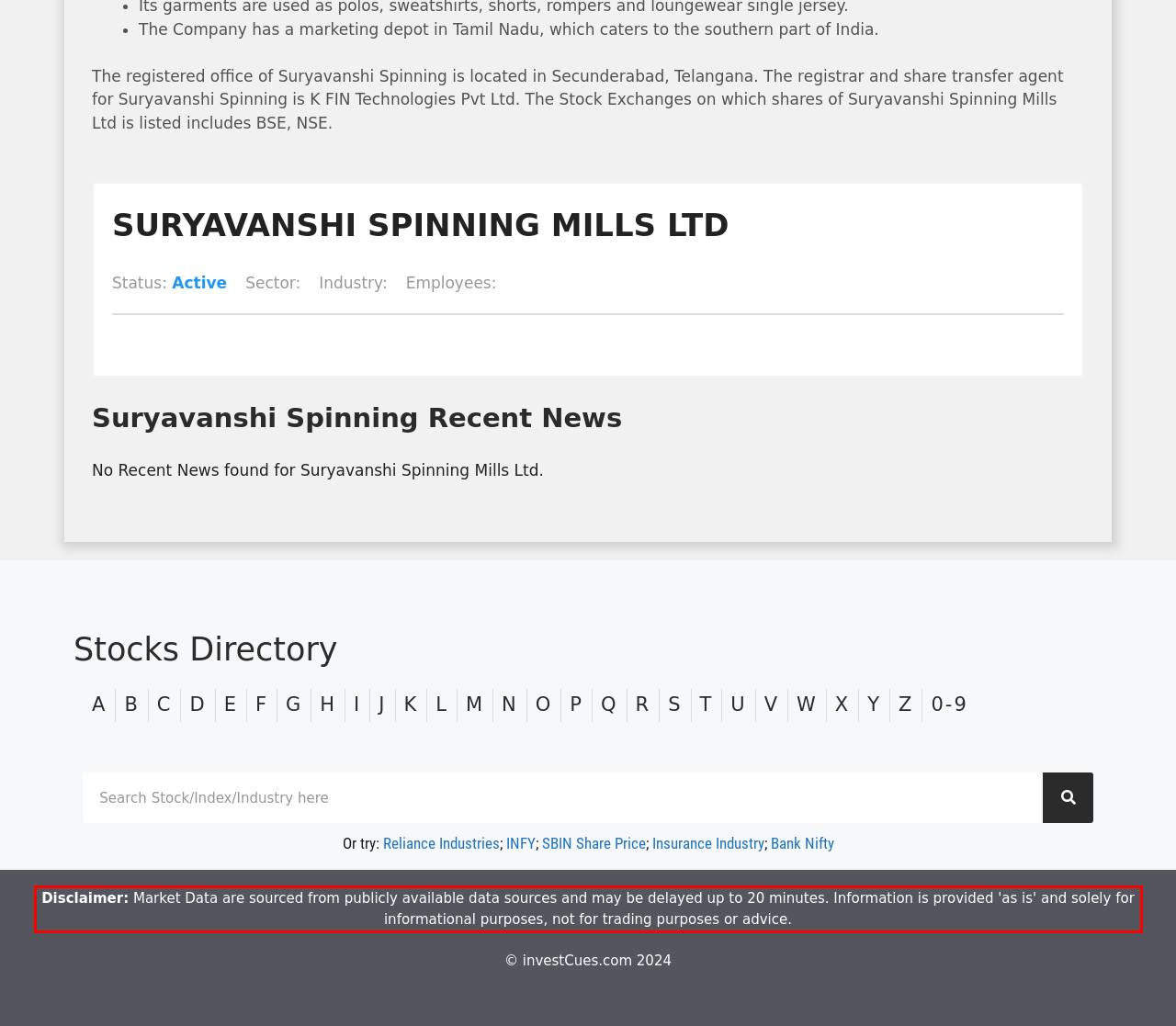The screenshot provided shows a webpage with a red bounding box. Apply OCR to the text within this red bounding box and provide the extracted content.

Disclaimer: Market Data are sourced from publicly available data sources and may be delayed up to 20 minutes. Information is provided 'as is' and solely for informational purposes, not for trading purposes or advice.